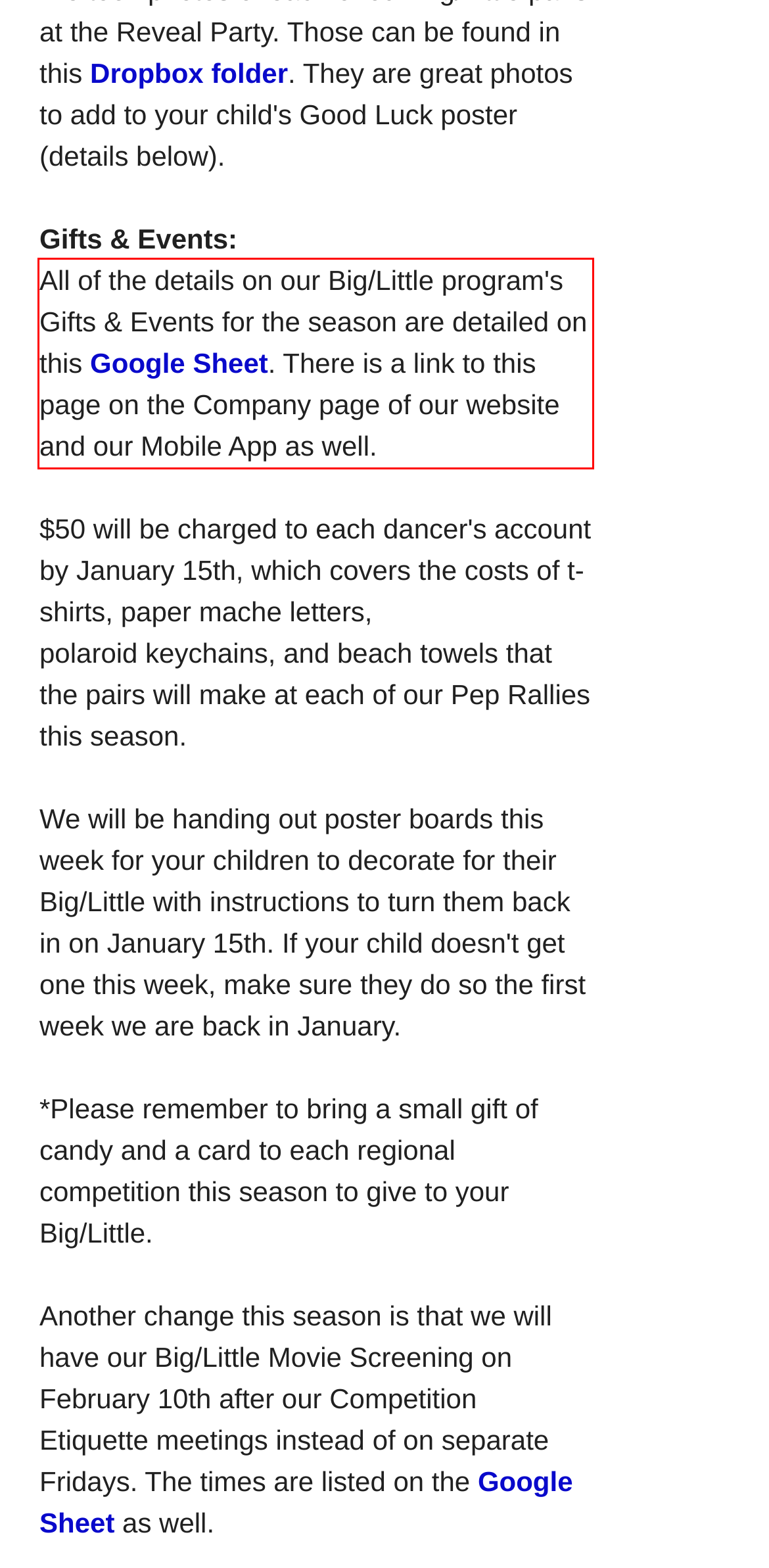Examine the webpage screenshot and use OCR to obtain the text inside the red bounding box.

All of the details on our Big/Little program's Gifts & Events for the season are detailed on this Google Sheet. There is a link to this page on the Company page of our website and our Mobile App as well.